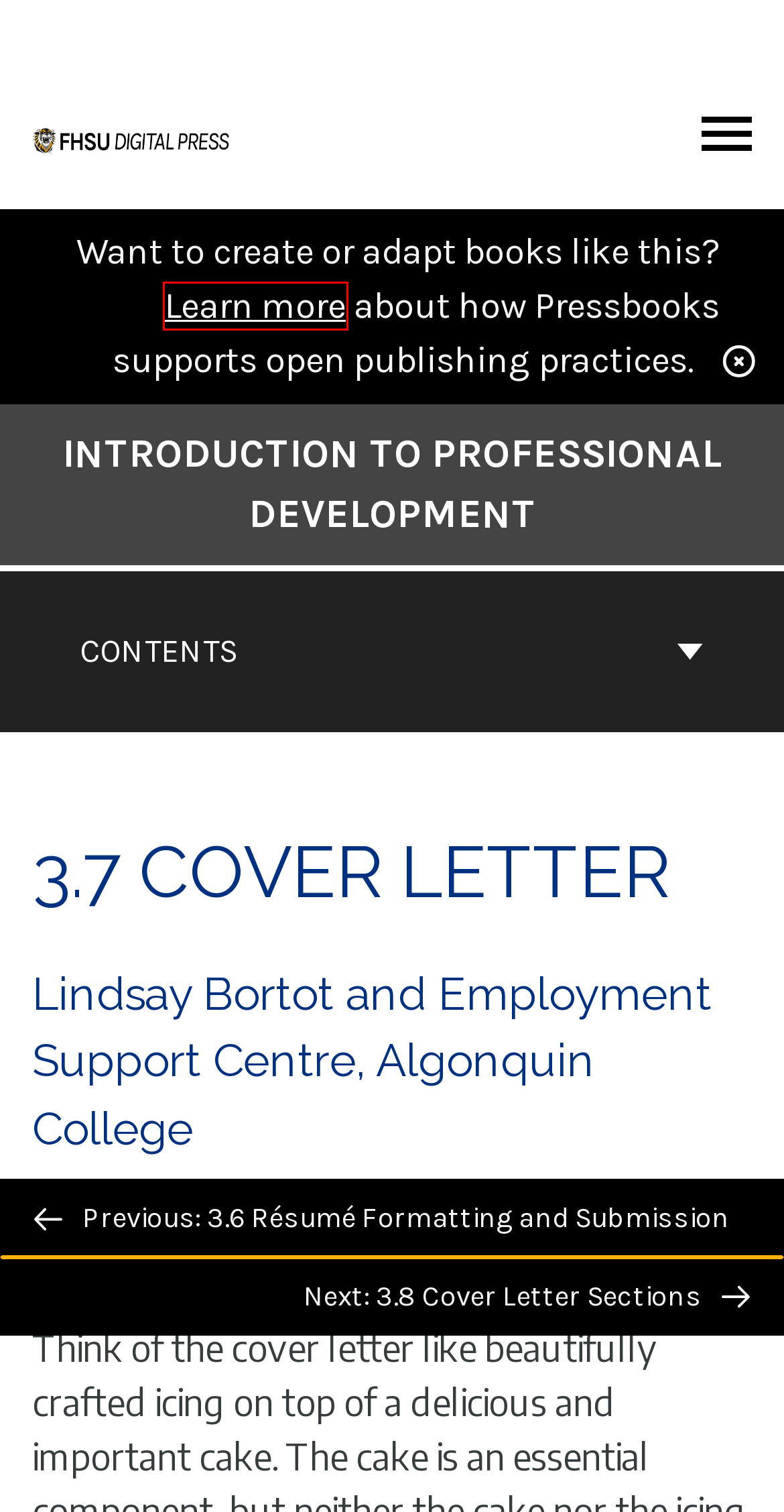You are given a screenshot of a webpage with a red bounding box around an element. Choose the most fitting webpage description for the page that appears after clicking the element within the red bounding box. Here are the candidates:
A. FHSU Digital Press – Open Access Books and Educational Resources Publishing
B. Adapt open textbooks with Pressbooks
C. Pressbooks | The open book creation platform.
D. Contact | Pressbooks
E. 3.8 Cover Letter Sections – Introduction to Professional Development
F. Introduction to Professional Development – Simple Book Publishing
G. Pressbooks Directory
H. 3.6 Résumé Formatting and Submission – Introduction to Professional Development

B